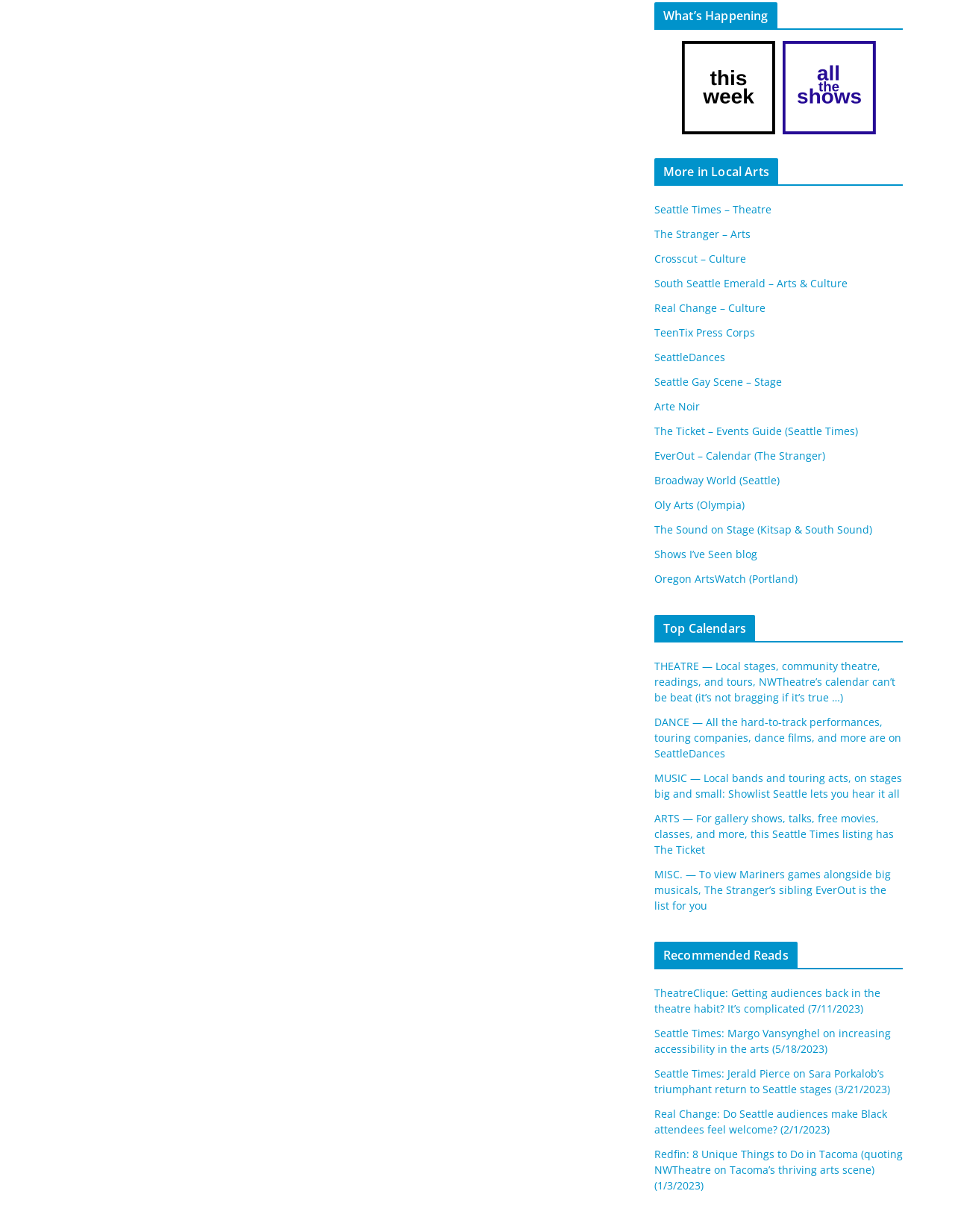Find the bounding box coordinates for the area you need to click to carry out the instruction: "Read 'TheatreClique: Getting audiences back in the theatre habit? It’s complicated'". The coordinates should be four float numbers between 0 and 1, indicated as [left, top, right, bottom].

[0.685, 0.8, 0.922, 0.824]